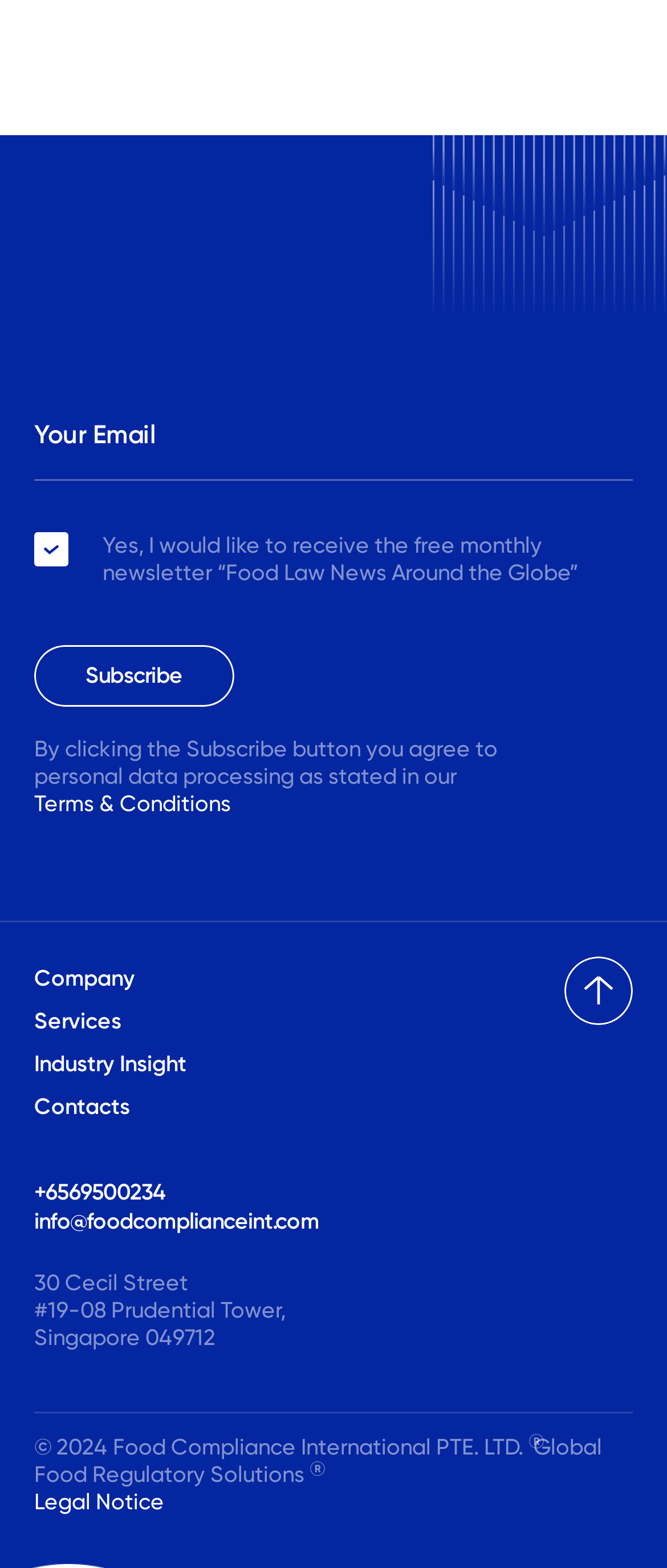Please specify the bounding box coordinates for the clickable region that will help you carry out the instruction: "Call the phone number".

[0.051, 0.753, 0.249, 0.77]